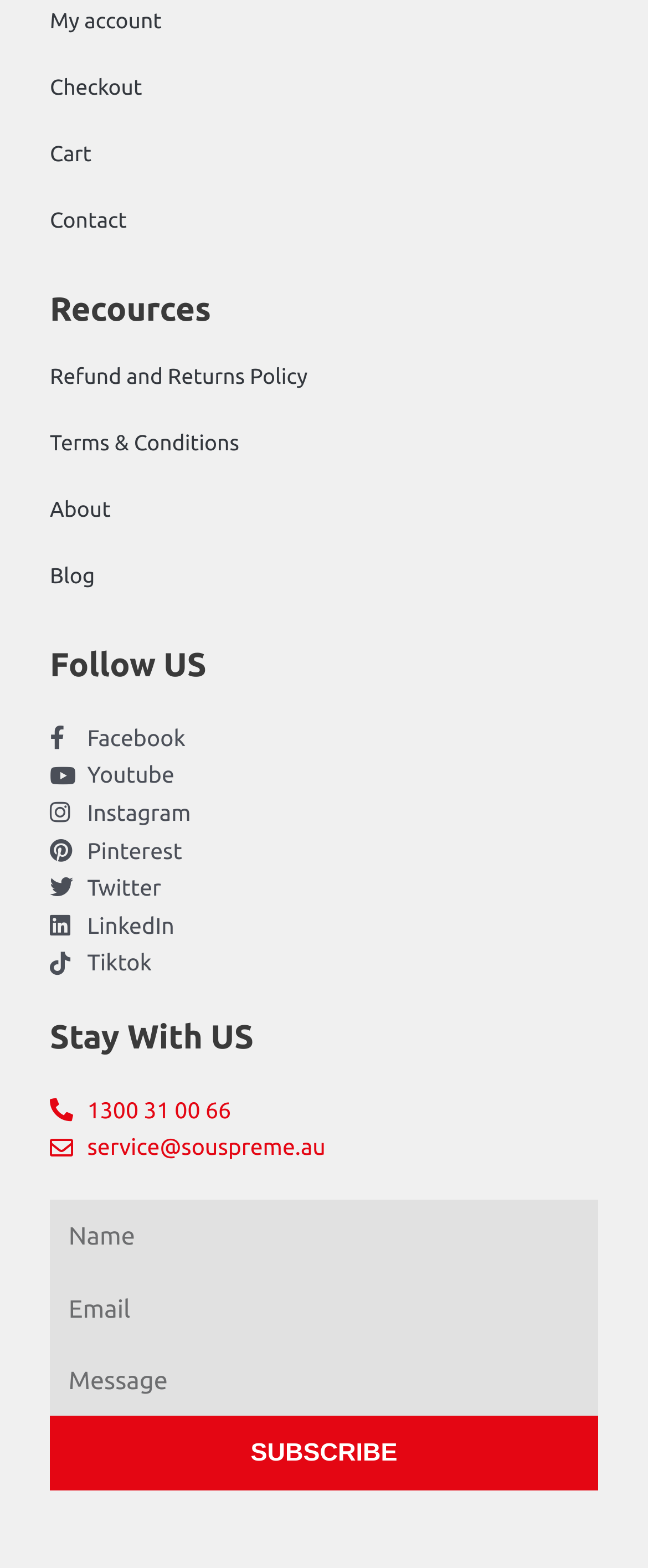Locate the bounding box coordinates of the clickable region necessary to complete the following instruction: "Click on 1300 31 00 66". Provide the coordinates in the format of four float numbers between 0 and 1, i.e., [left, top, right, bottom].

[0.077, 0.696, 0.923, 0.72]